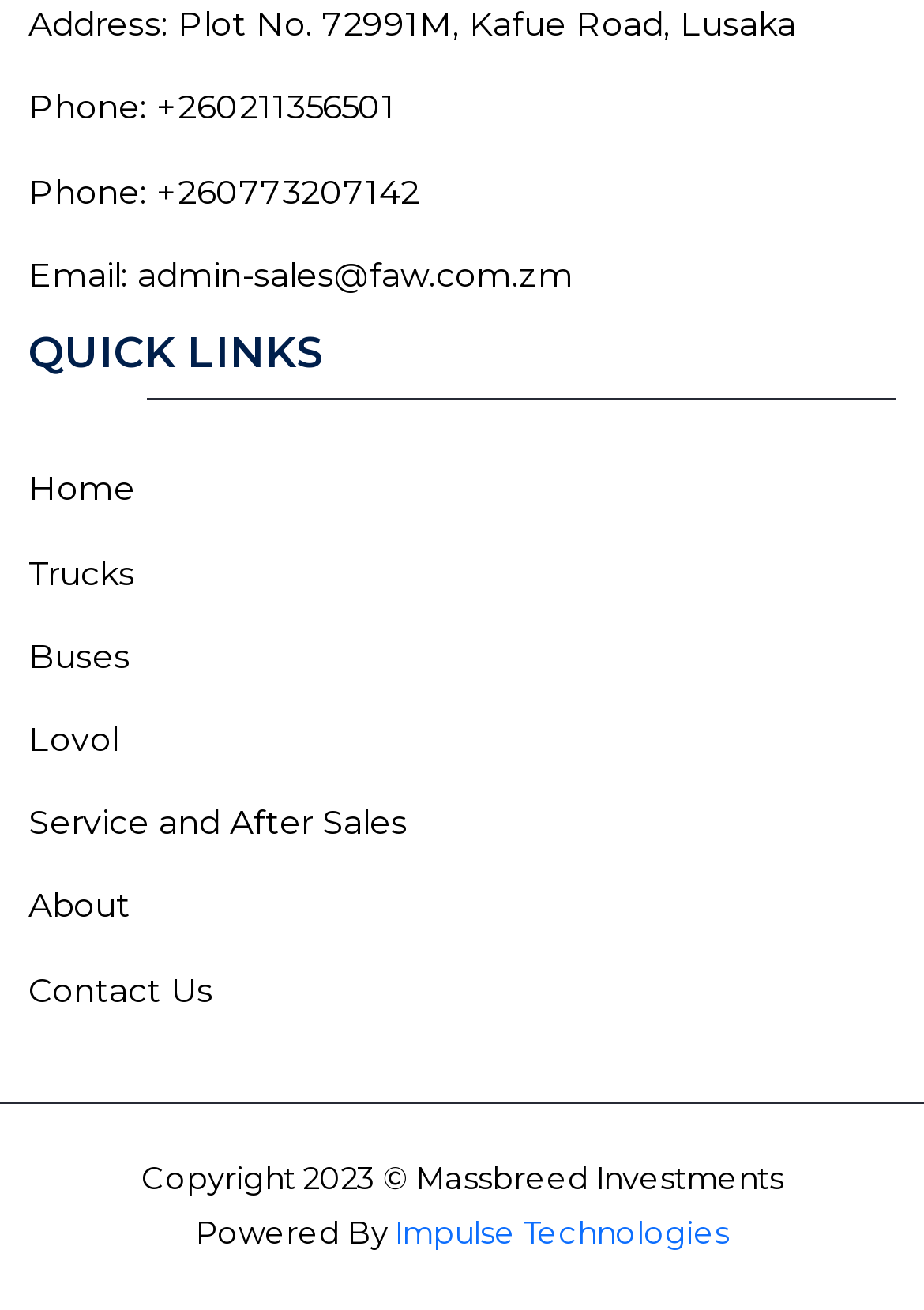Given the content of the image, can you provide a detailed answer to the question?
What is the address of the company?

The address is mentioned at the top of the webpage, which is 'Plot No. 72991M, Kafue Road, Lusaka'.